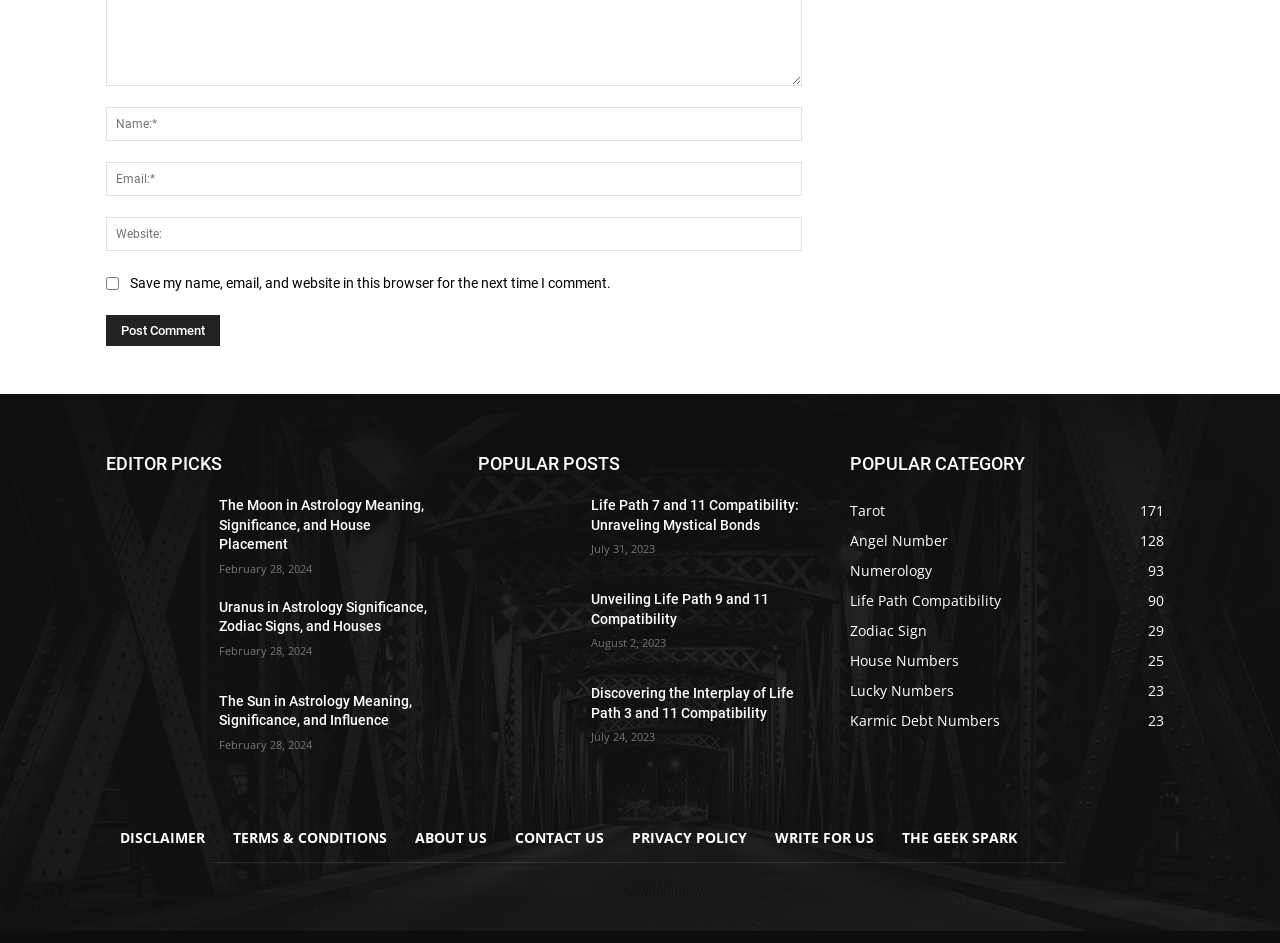Determine the bounding box coordinates of the clickable element to complete this instruction: "Check the 'DISCLAIMER'". Provide the coordinates in the format of four float numbers between 0 and 1, [left, top, right, bottom].

[0.083, 0.862, 0.171, 0.913]